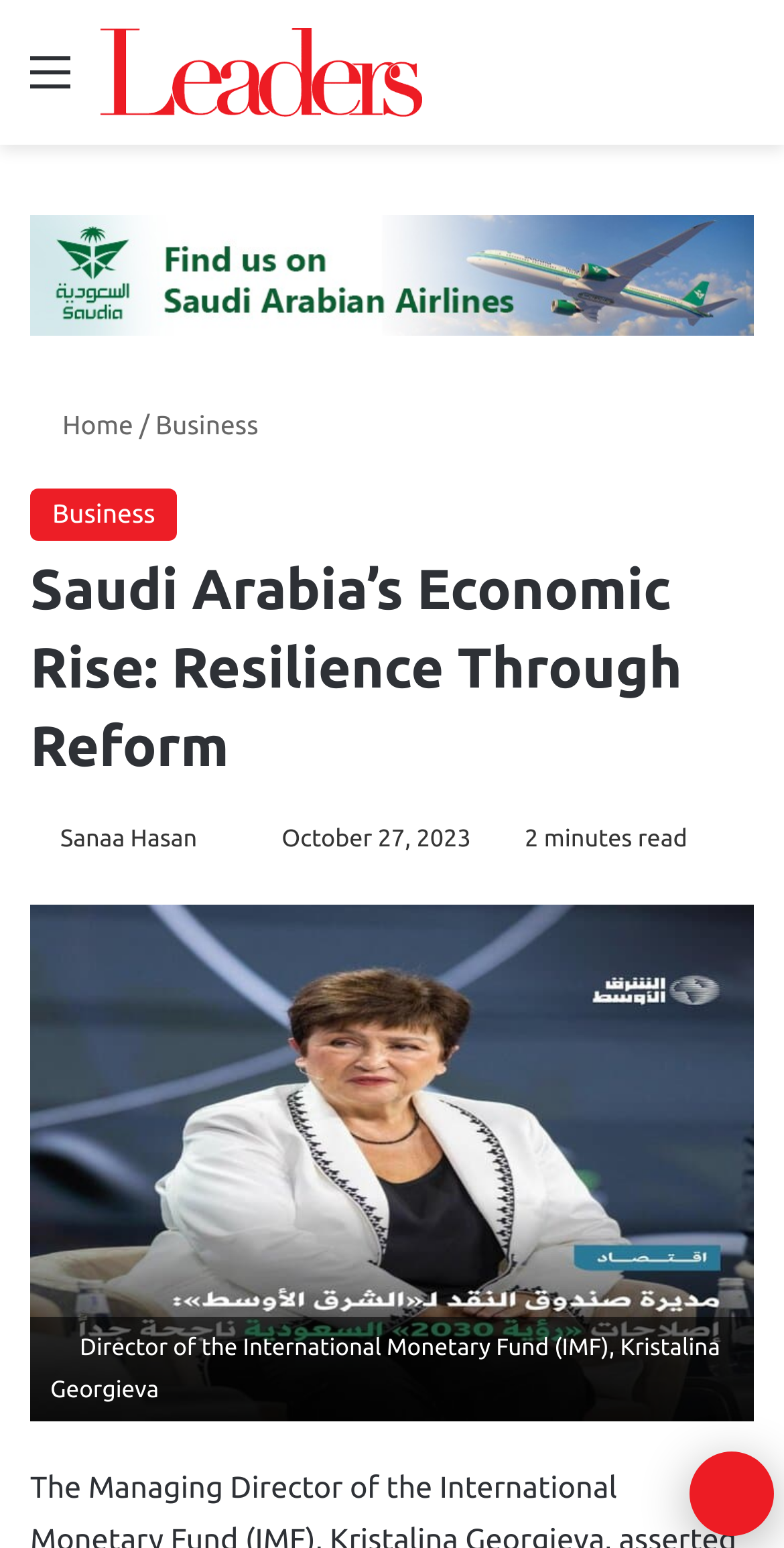How long does it take to read the article?
Refer to the image and provide a one-word or short phrase answer.

2 minutes